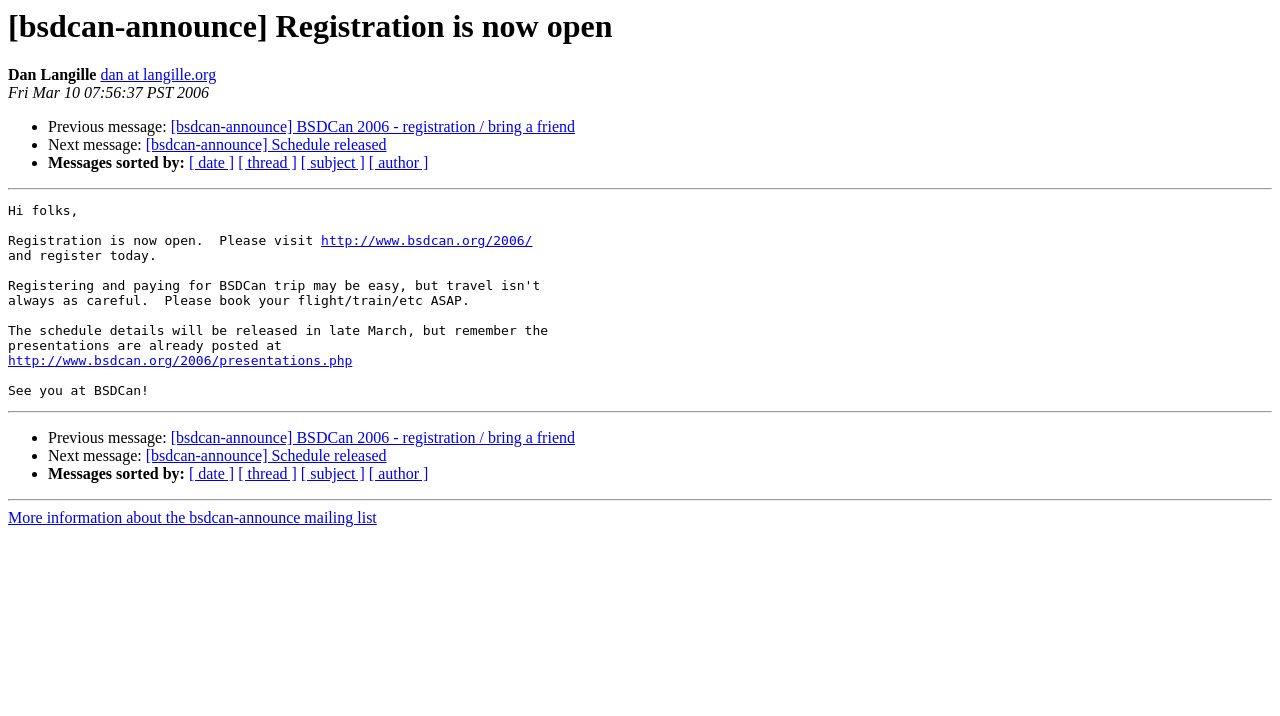Please specify the bounding box coordinates of the region to click in order to perform the following instruction: "Get more information about the bsdcan-announce mailing list".

[0.006, 0.712, 0.294, 0.735]